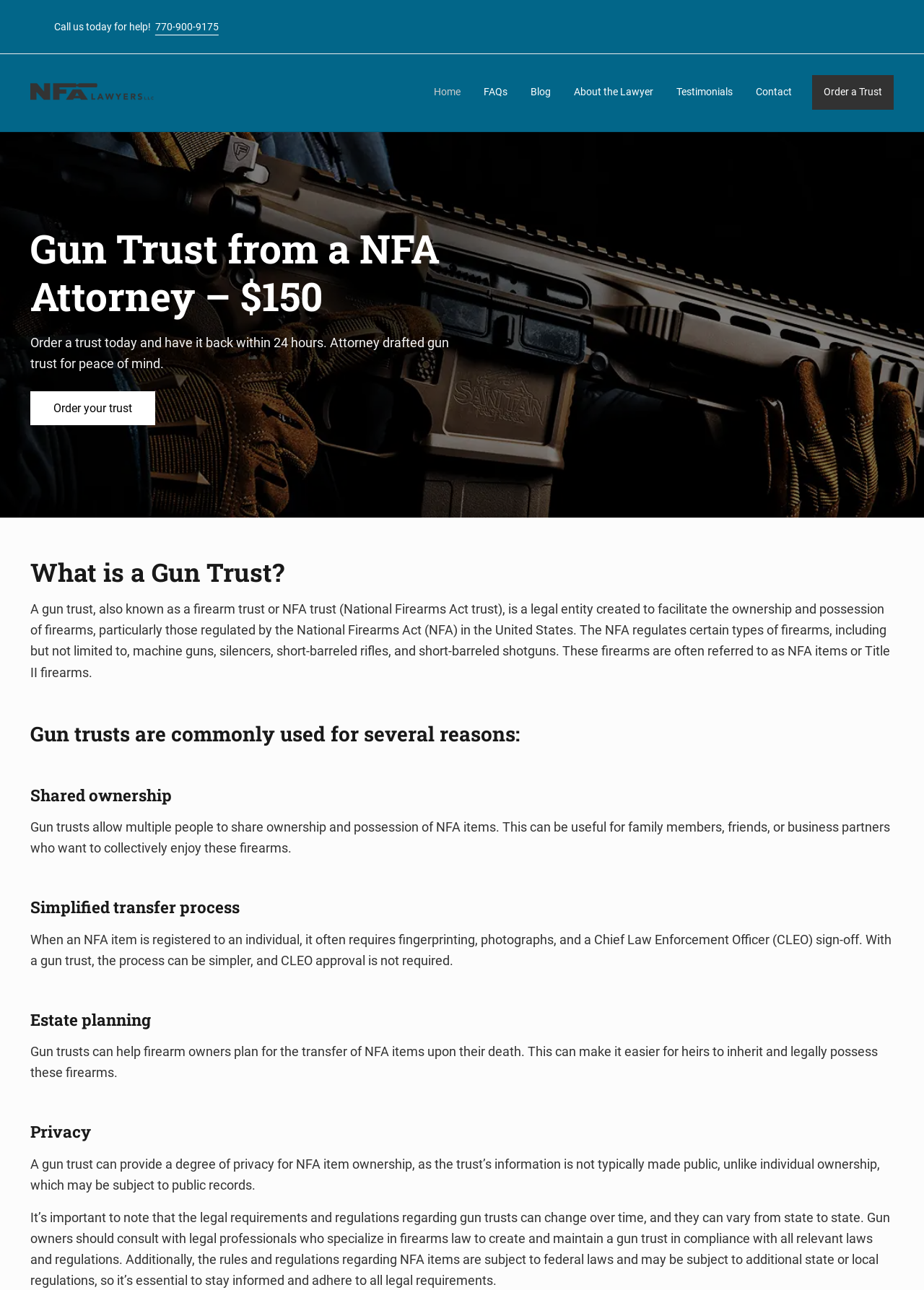Kindly determine the bounding box coordinates for the area that needs to be clicked to execute this instruction: "Contact the lawyer".

[0.806, 0.058, 0.87, 0.086]